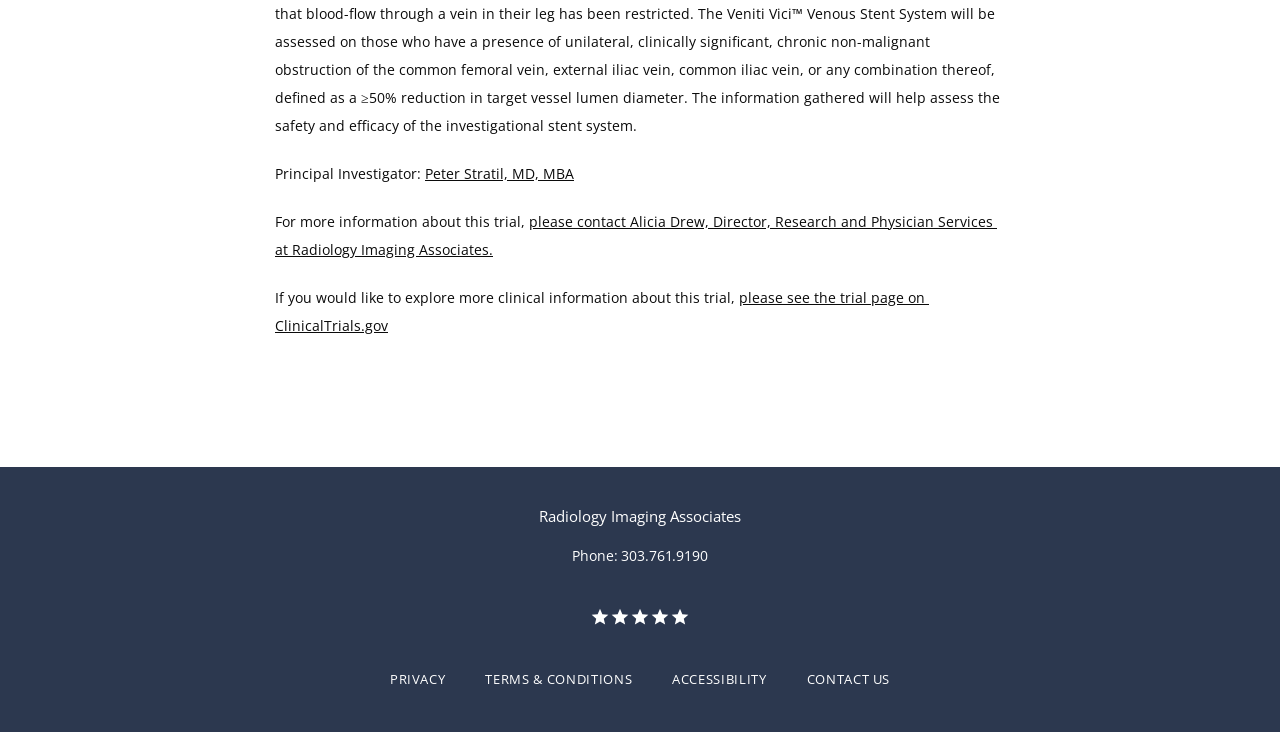Please determine the bounding box coordinates of the area that needs to be clicked to complete this task: 'Click the 'About us' link'. The coordinates must be four float numbers between 0 and 1, formatted as [left, top, right, bottom].

None